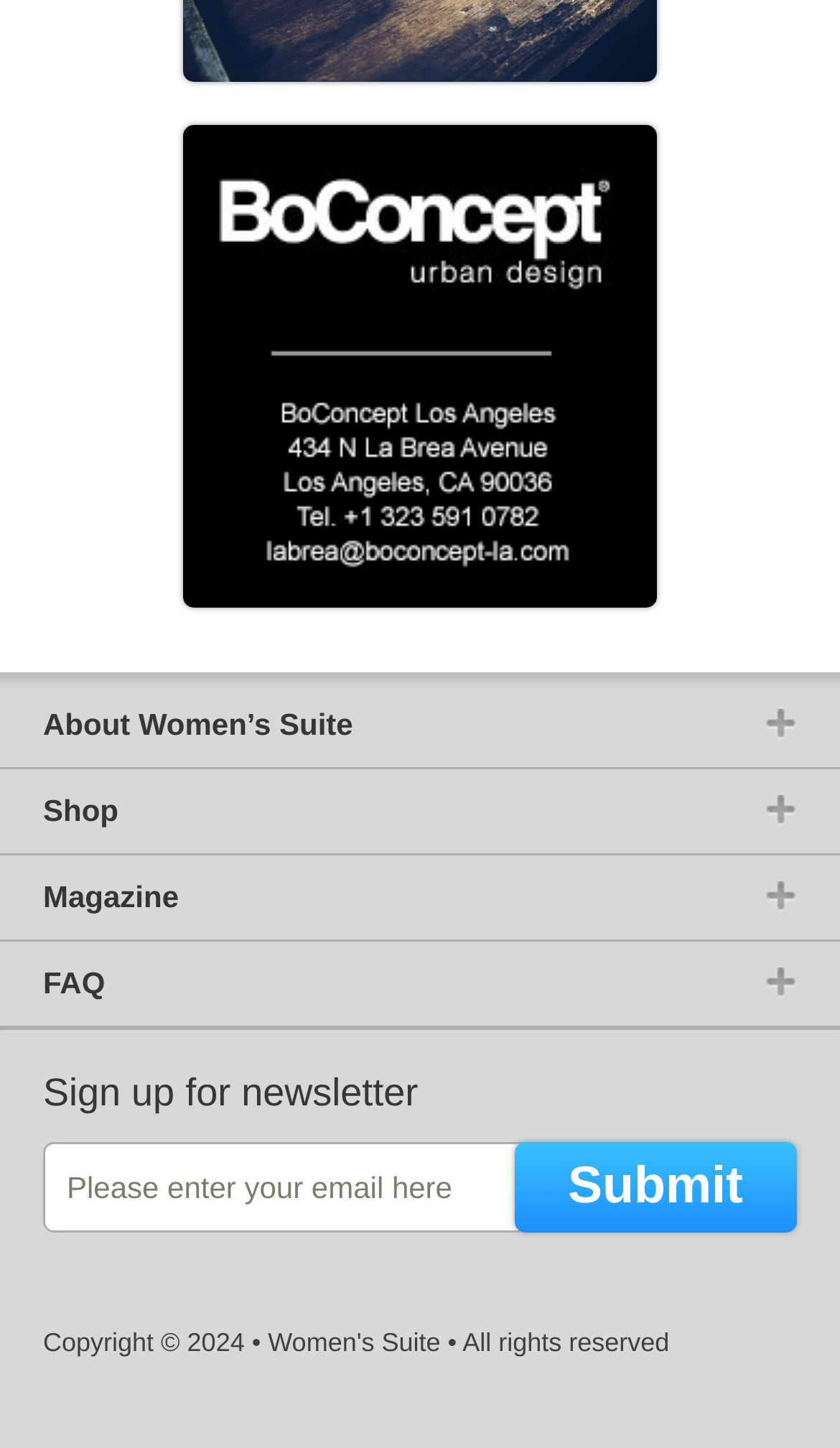How many links are in the top section?
Give a comprehensive and detailed explanation for the question.

The top section contains a single link 'BoConcept-02-Black' which is accompanied by an image, suggesting that it is a product or brand link.